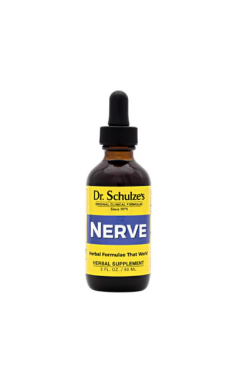What is the volume of the liquid inside the bottle?
Using the image, elaborate on the answer with as much detail as possible.

The label on the bottle provides information on the volume of the liquid inside, which is 1 fluid ounce or 60 milliliters, giving consumers an idea of the quantity they are purchasing.